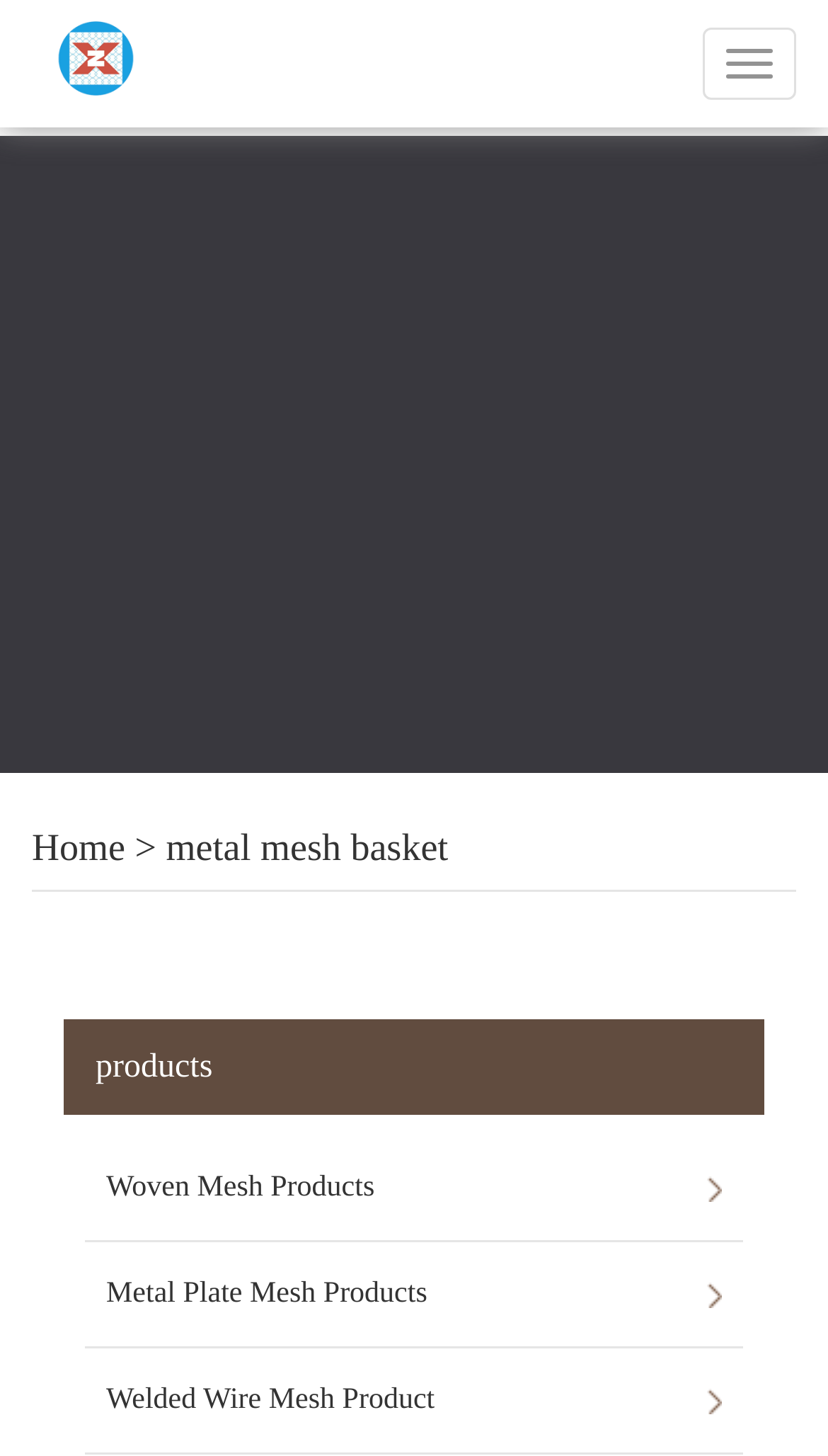Could you find the bounding box coordinates of the clickable area to complete this instruction: "browse welded wire mesh products"?

[0.128, 0.926, 0.872, 0.998]